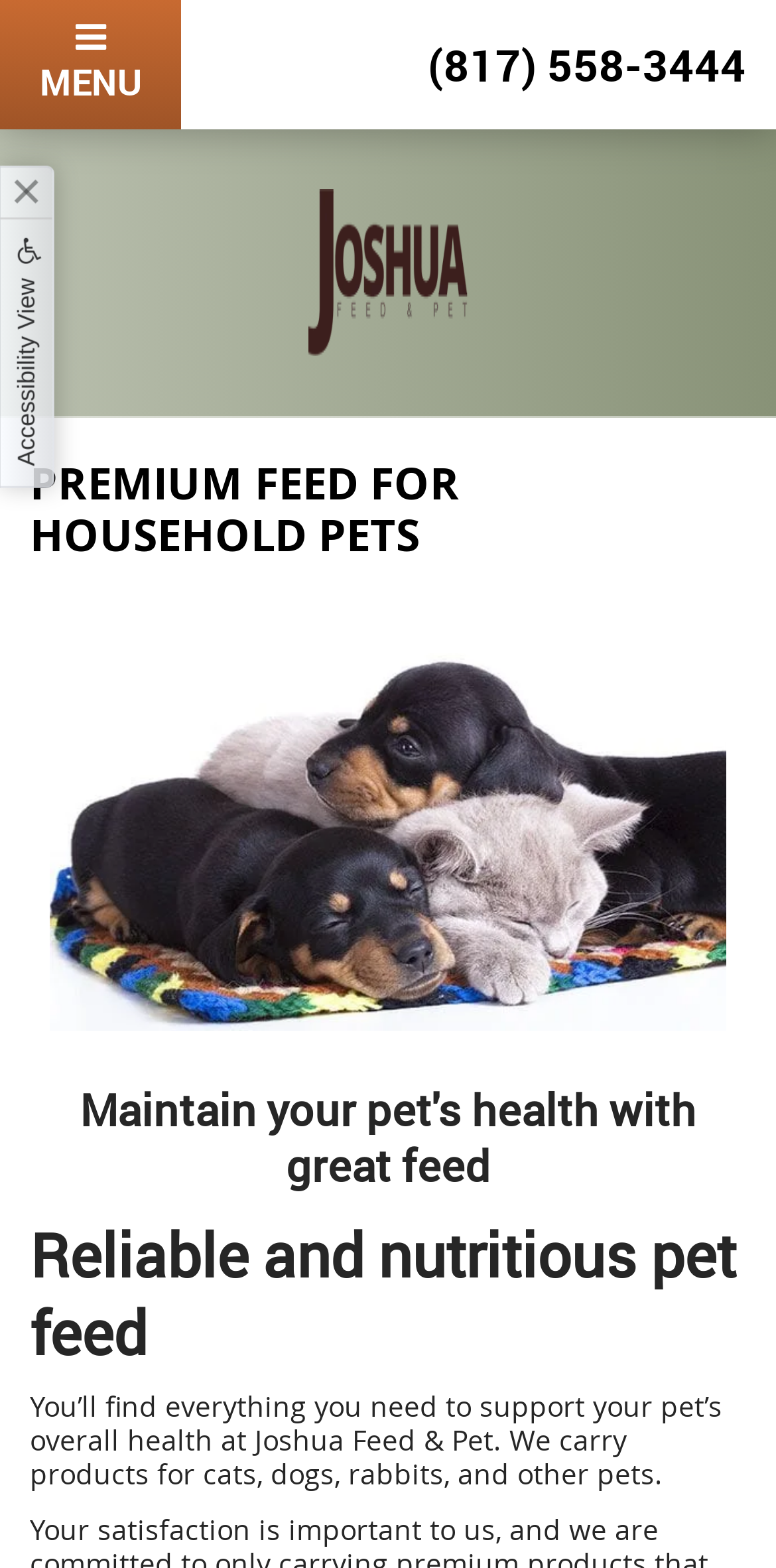Given the element description Close toolbar, identify the bounding box coordinates for the UI element on the webpage screenshot. The format should be (top-left x, top-left y, bottom-right x, bottom-right y), with values between 0 and 1.

[0.001, 0.106, 0.067, 0.139]